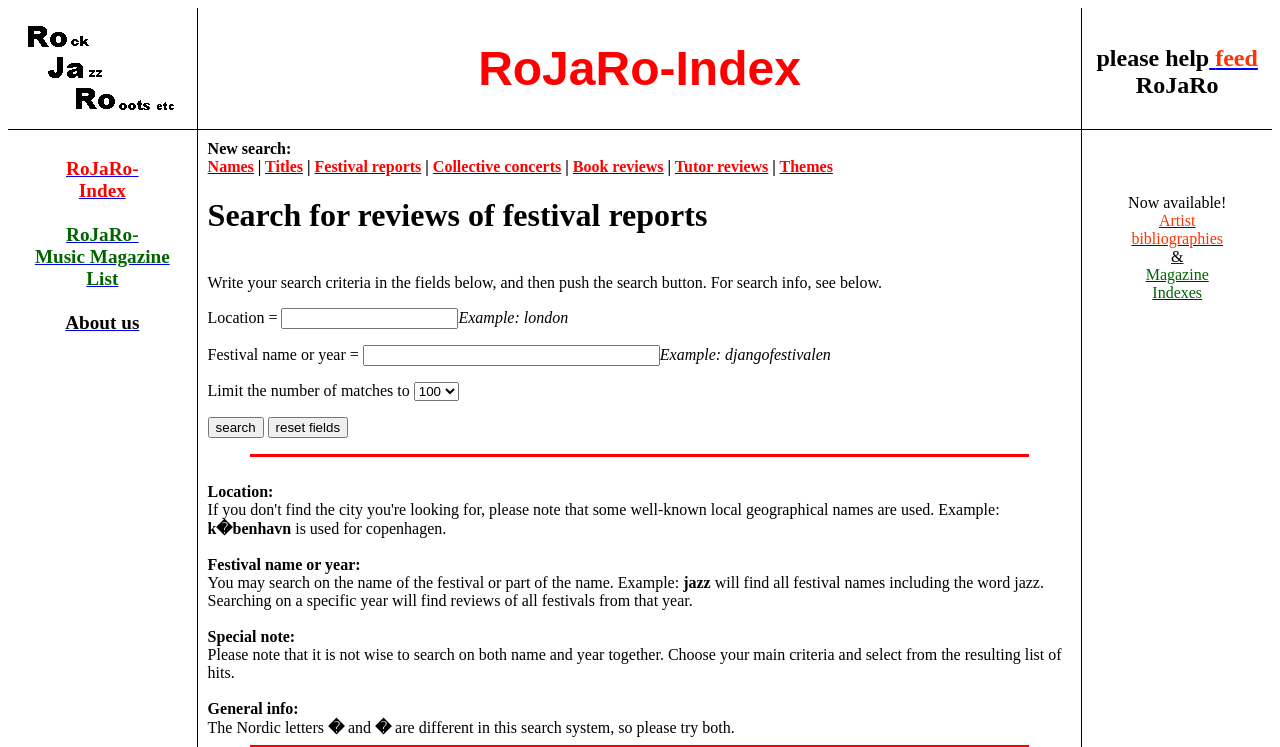Answer with a single word or phrase: 
What is the default search criteria?

Location and festival name or year